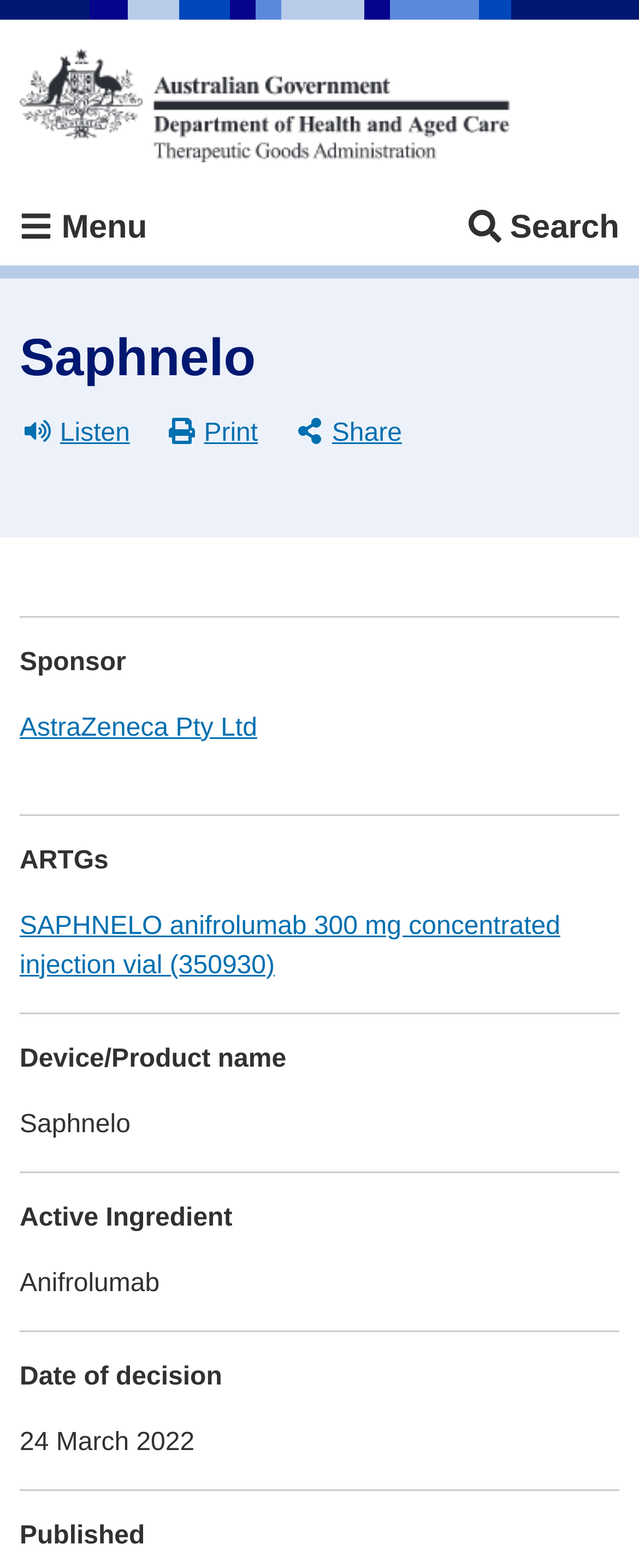What is the date of decision for Saphnelo?
Refer to the screenshot and deliver a thorough answer to the question presented.

I found the answer by looking at the section below the main navigation, where there is a table with the label 'Date of decision' and a time element with the text '24 March 2022'.